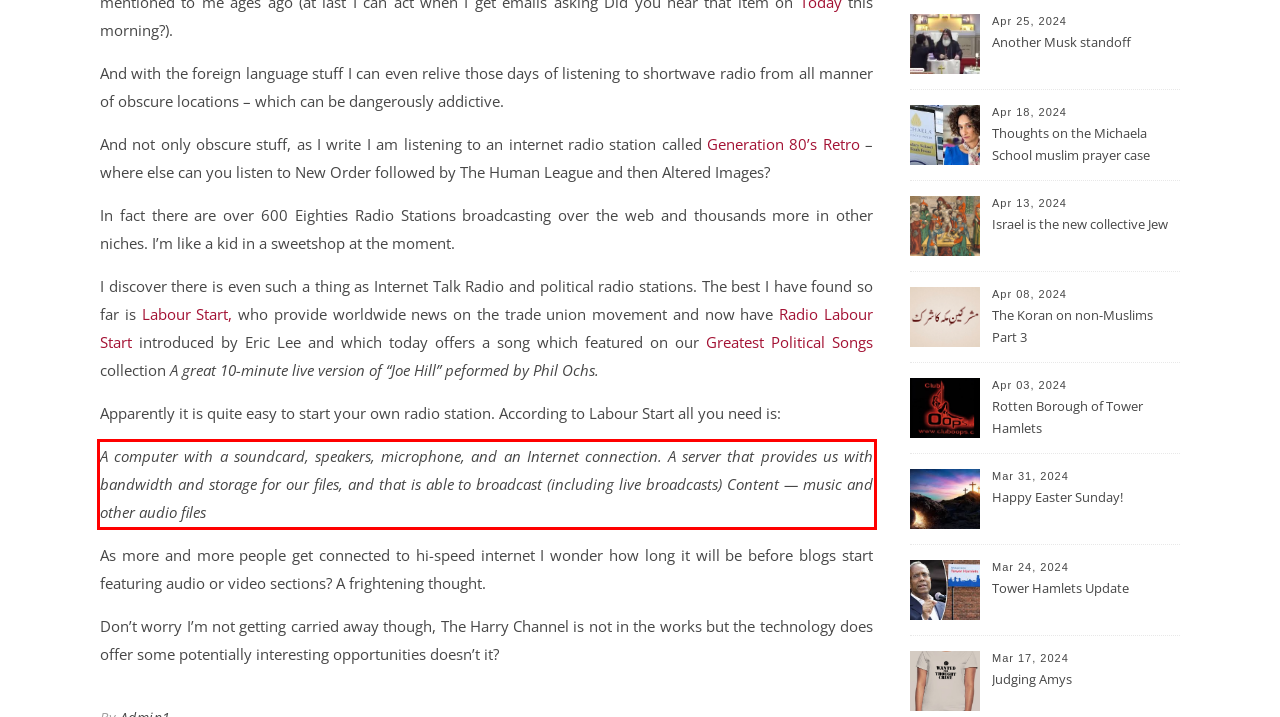Please use OCR to extract the text content from the red bounding box in the provided webpage screenshot.

A computer with a soundcard, speakers, microphone, and an Internet connection. A server that provides us with bandwidth and storage for our files, and that is able to broadcast (including live broadcasts) Content — music and other audio files